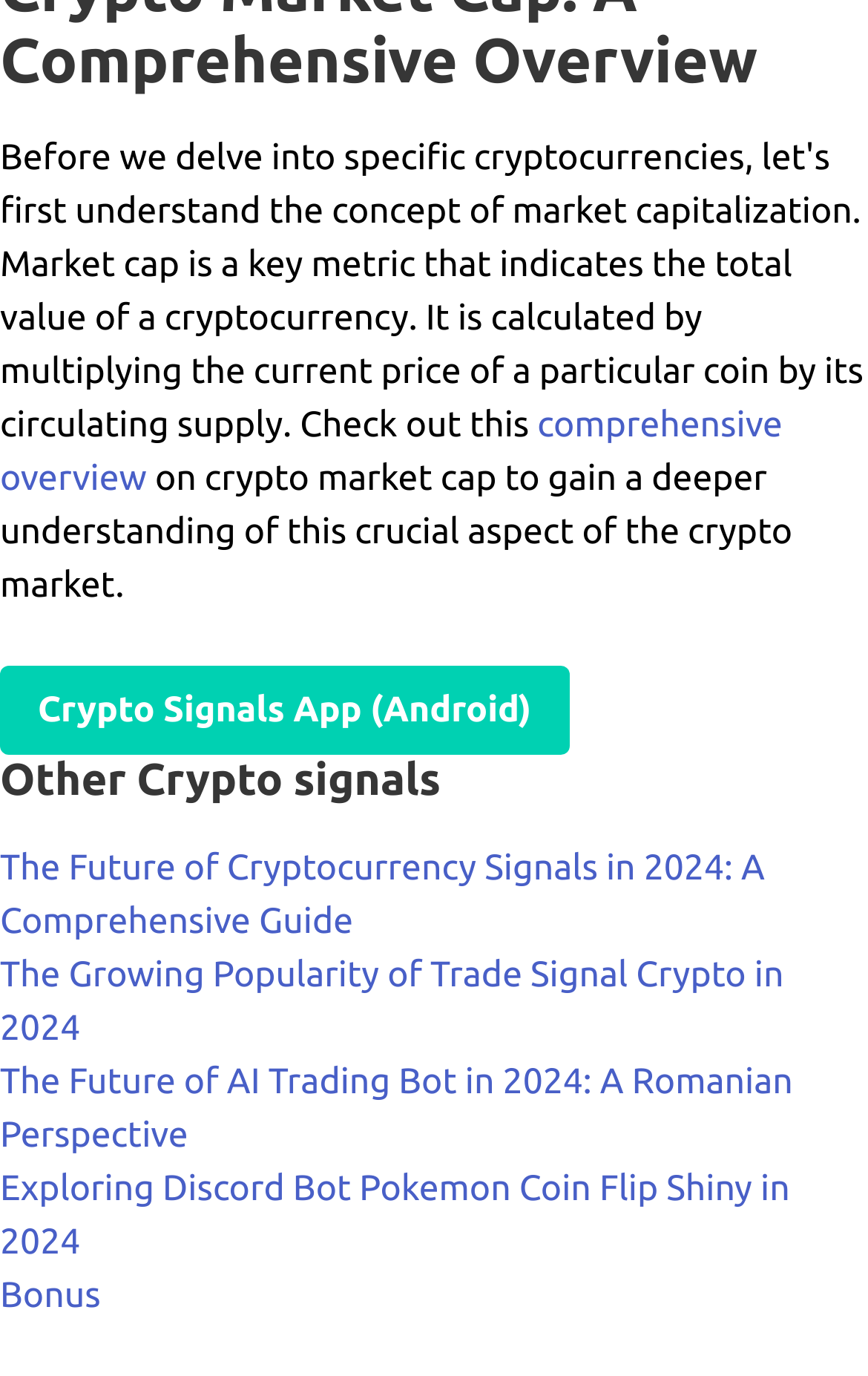Using floating point numbers between 0 and 1, provide the bounding box coordinates in the format (top-left x, top-left y, bottom-right x, bottom-right y). Locate the UI element described here: Nightlife

None